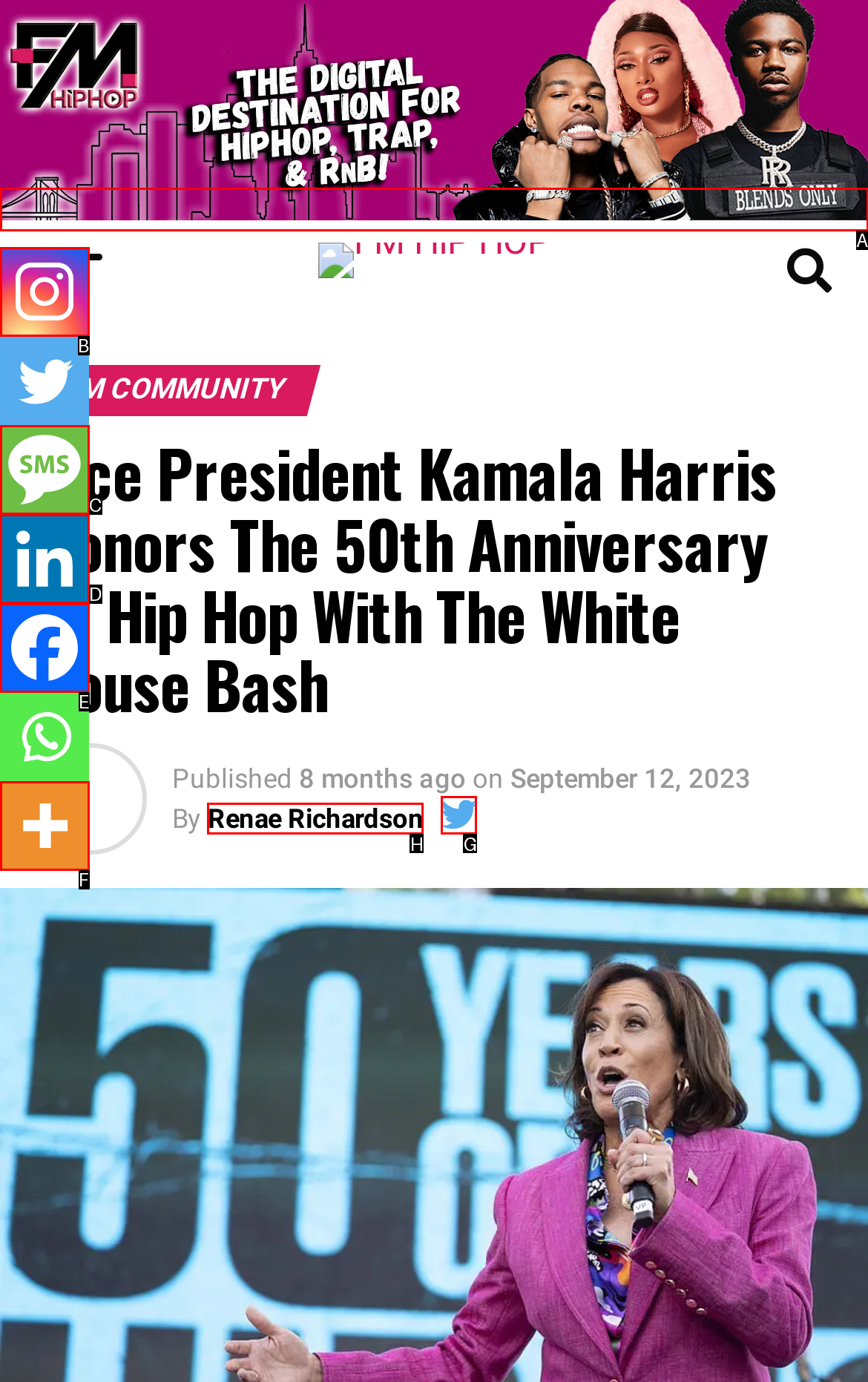Identify the HTML element I need to click to complete this task: Click on the Sprayground link Provide the option's letter from the available choices.

A